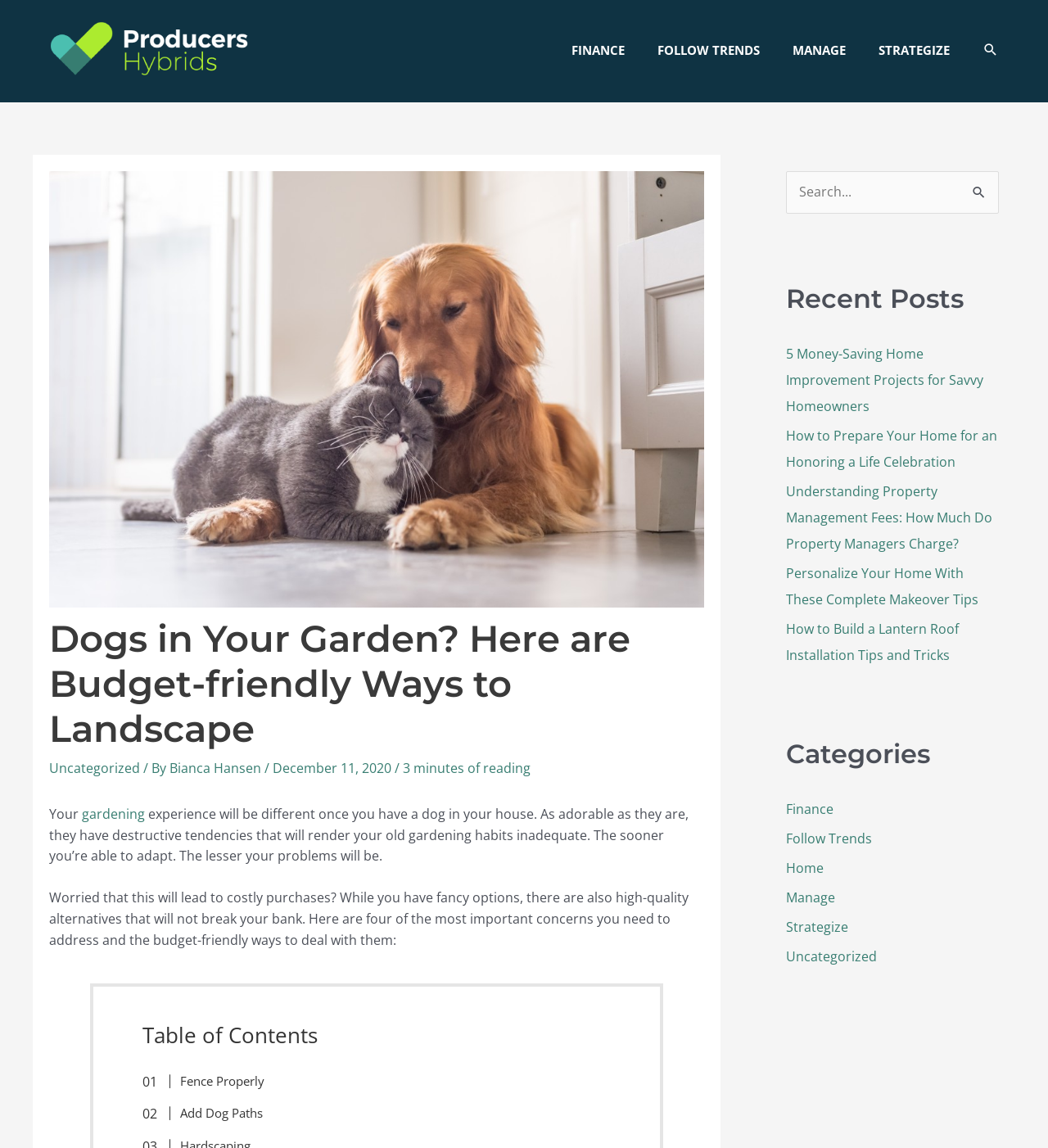Locate the bounding box coordinates of the region to be clicked to comply with the following instruction: "Read the 'Dogs in Your Garden? Here are Budget-friendly Ways to Landscape' article". The coordinates must be four float numbers between 0 and 1, in the form [left, top, right, bottom].

[0.047, 0.536, 0.672, 0.654]